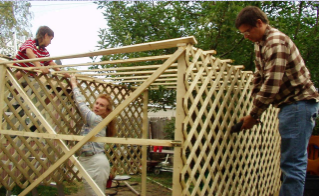Break down the image into a detailed narrative.

In this engaging family moment, three members of the Bartels family are actively involved in the construction of their sukkah during the Feast of Tabernacles in 2003. The scene captures the collaborative spirit as they attach lattice panels to the framework of the structure. An adult male is focused on using a tool to secure a piece of lattice, while a woman, possibly a family member, assists by climbing onto the framework, showcasing both teamwork and shared enthusiasm. Meanwhile, a young boy observes from above, embodying the spirit of involvement and learning. The lush greenery surrounding them adds a natural backdrop, highlighting the cozy and festive atmosphere of their celebration. This year’s sukkah project marks an upgrade from their previous simpler designs, aiming for a more elaborate structure that the entire family can enjoy together.